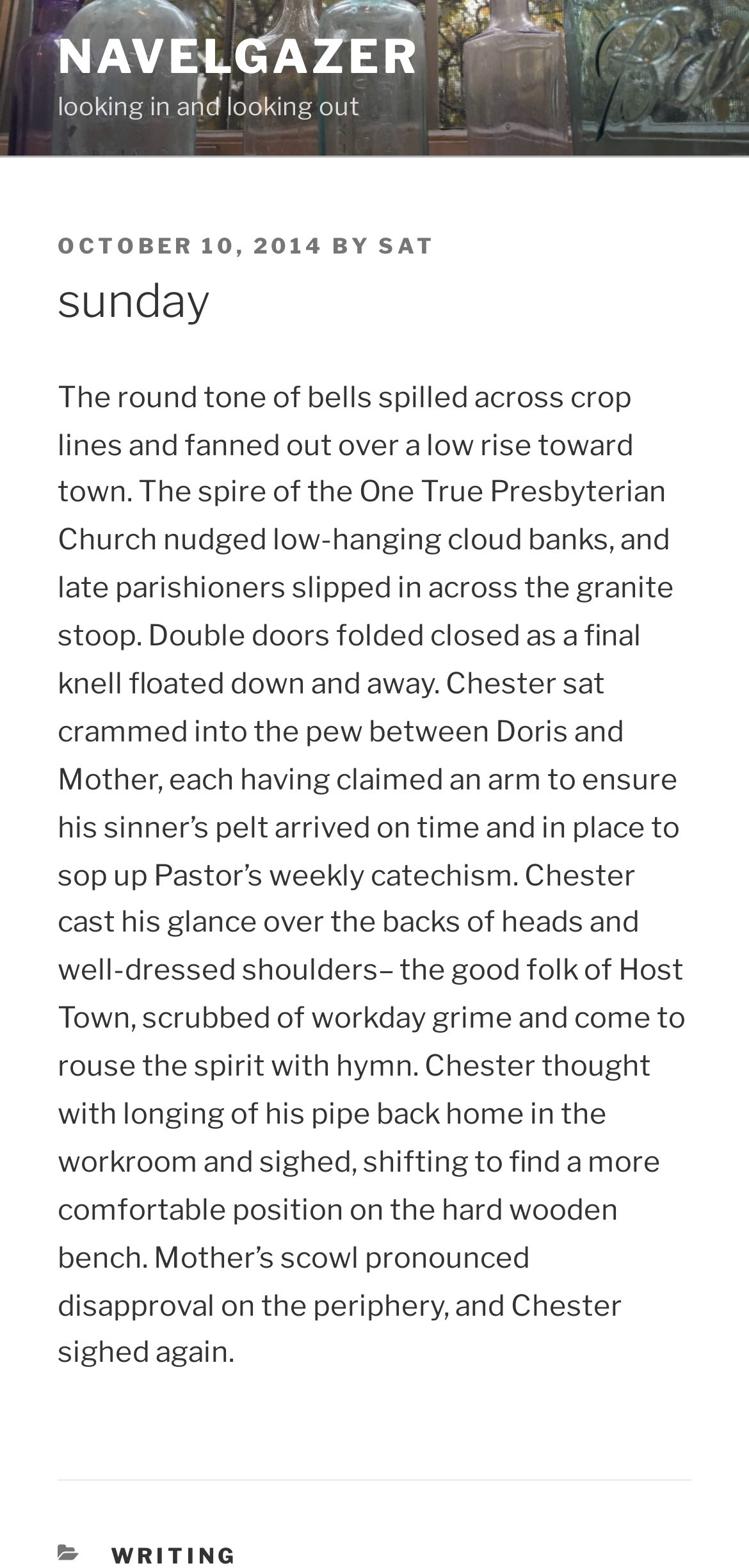Provide your answer in a single word or phrase: 
What is the name of the church?

One True Presbyterian Church